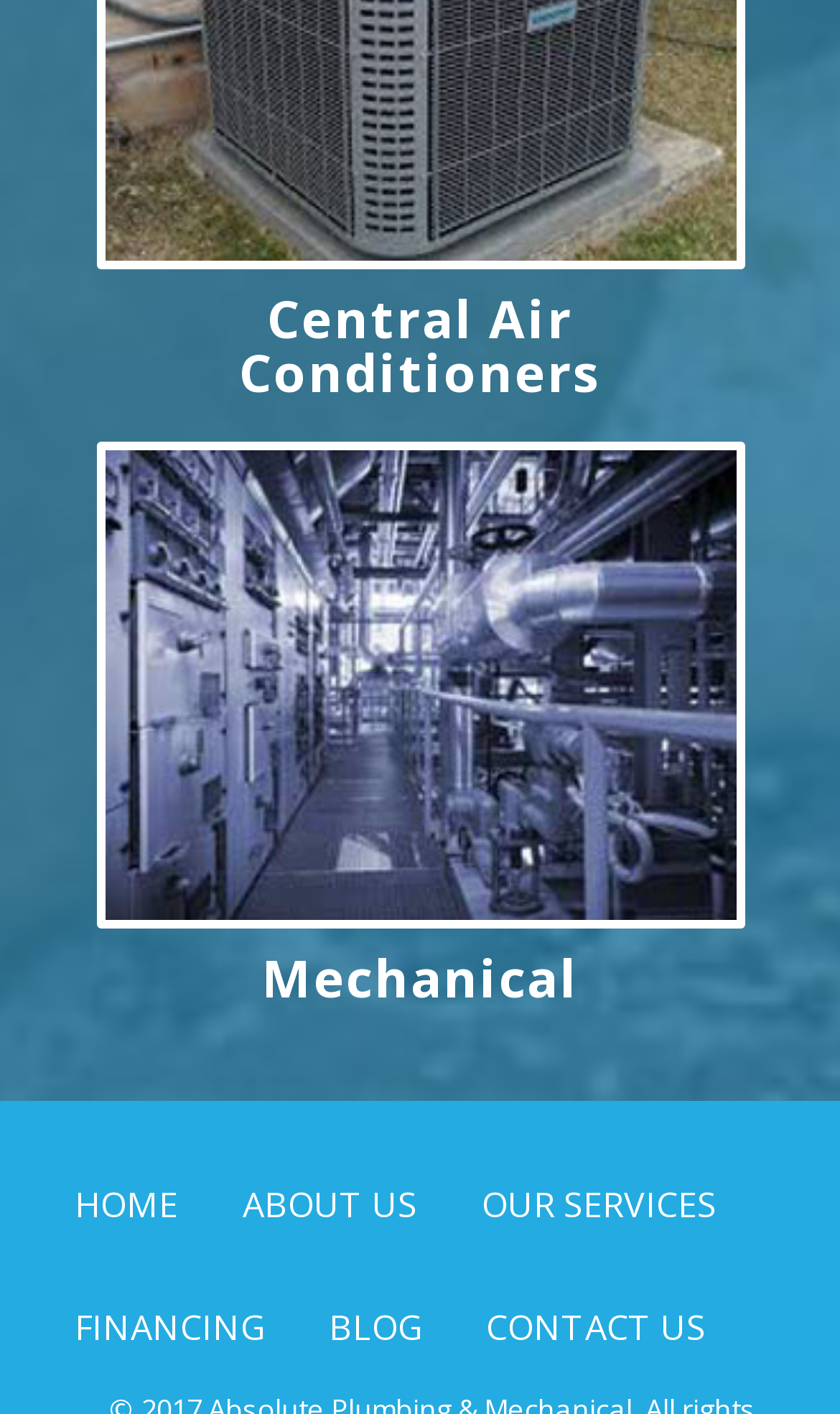Can you determine the bounding box coordinates of the area that needs to be clicked to fulfill the following instruction: "click on Central Air Conditioners"?

[0.285, 0.2, 0.715, 0.288]